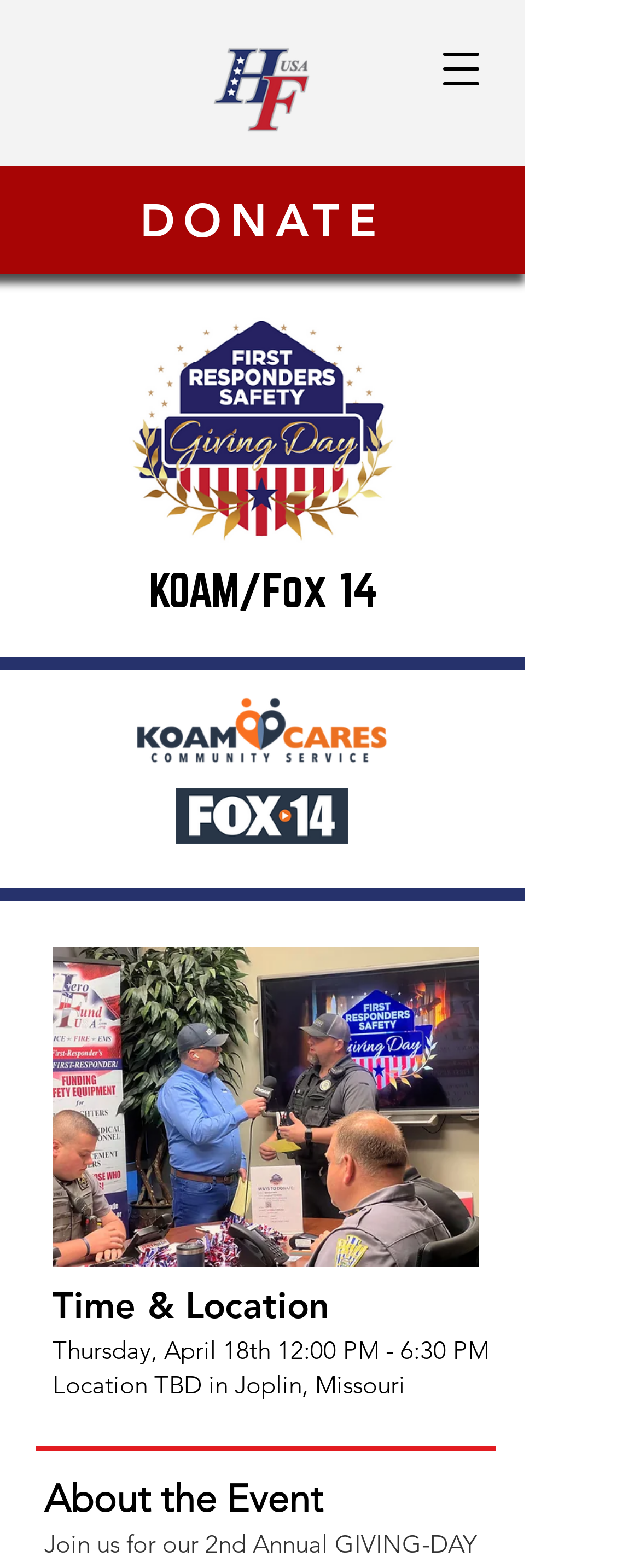Respond with a single word or short phrase to the following question: 
What is the purpose of the webpage?

Supporting First Responder Heroes